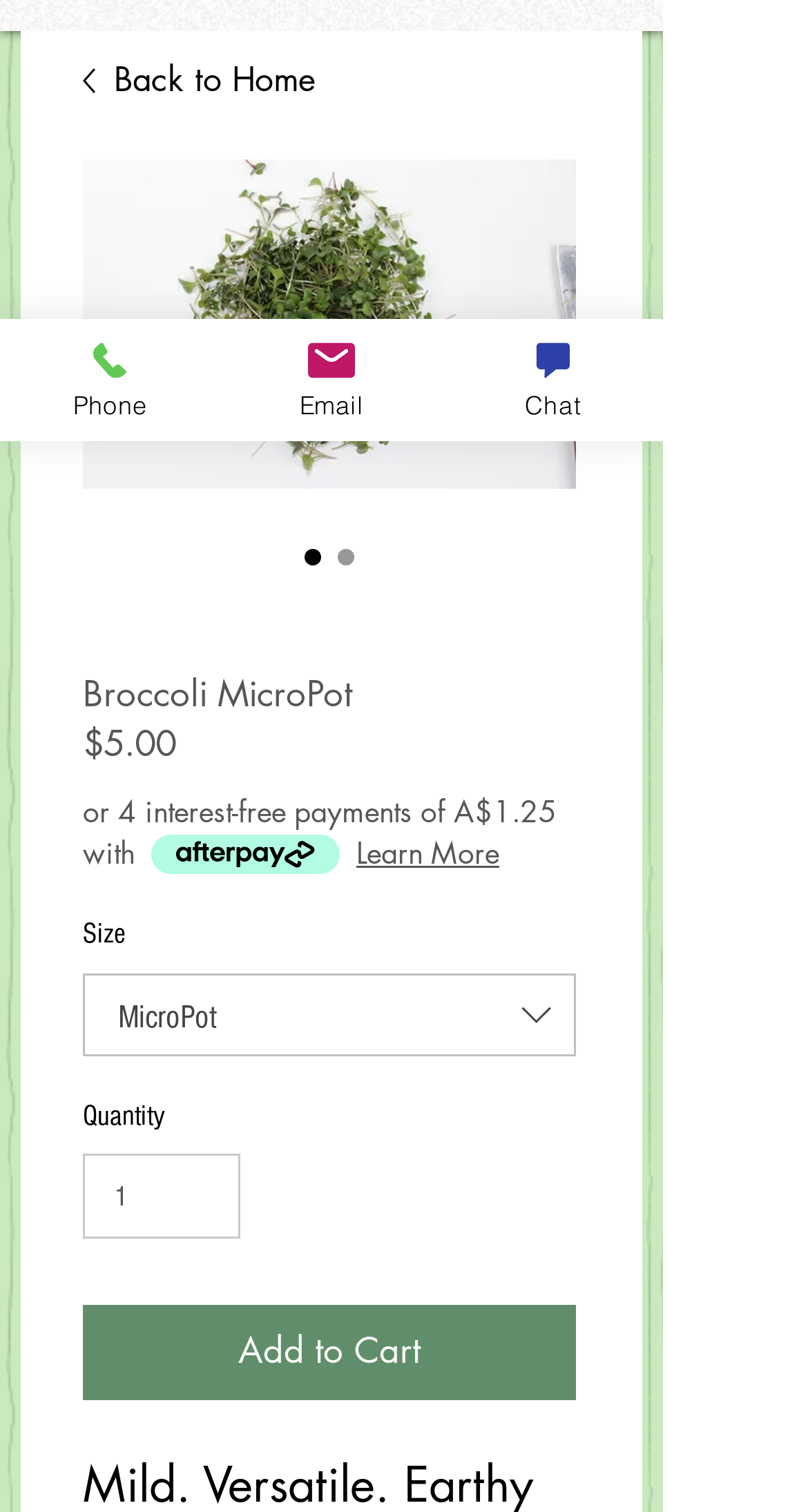Find the bounding box coordinates of the UI element according to this description: "Phone".

[0.0, 0.211, 0.41, 0.292]